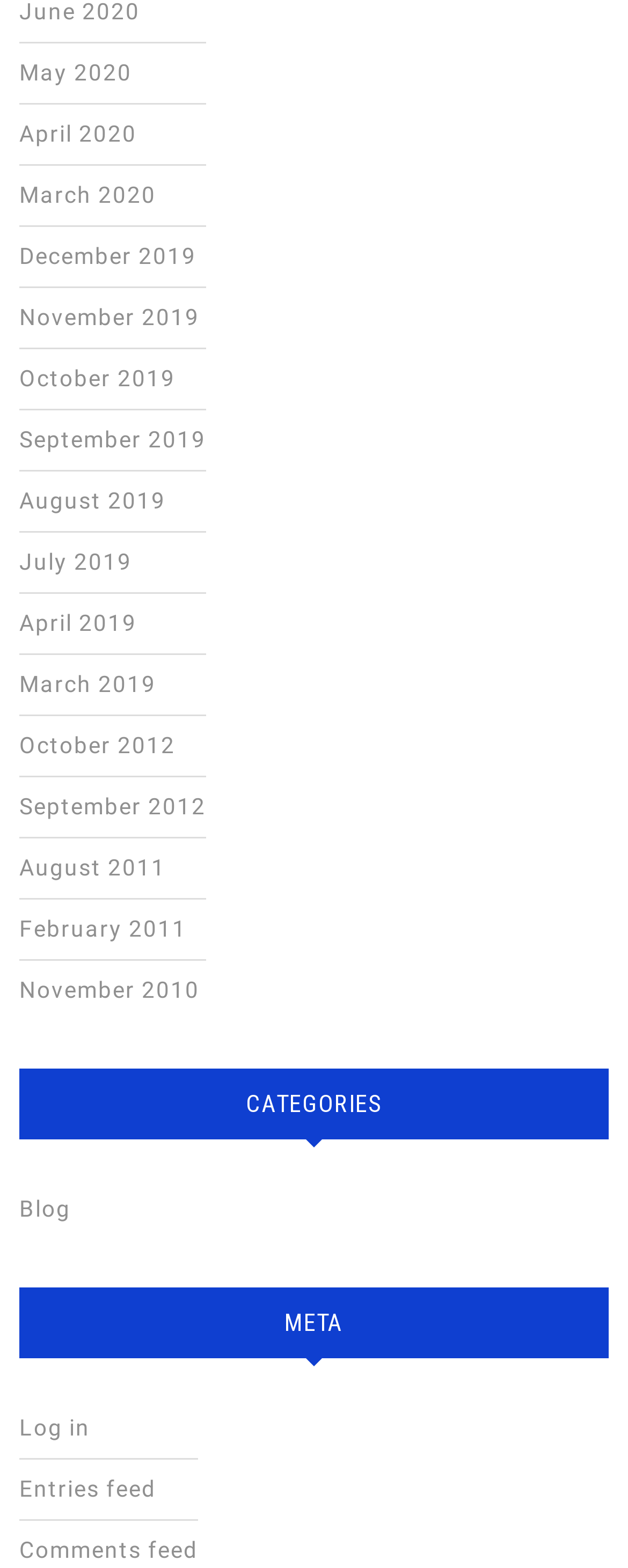Use a single word or phrase to answer the question:
What is the purpose of the 'CATEGORIES' section?

To categorize content